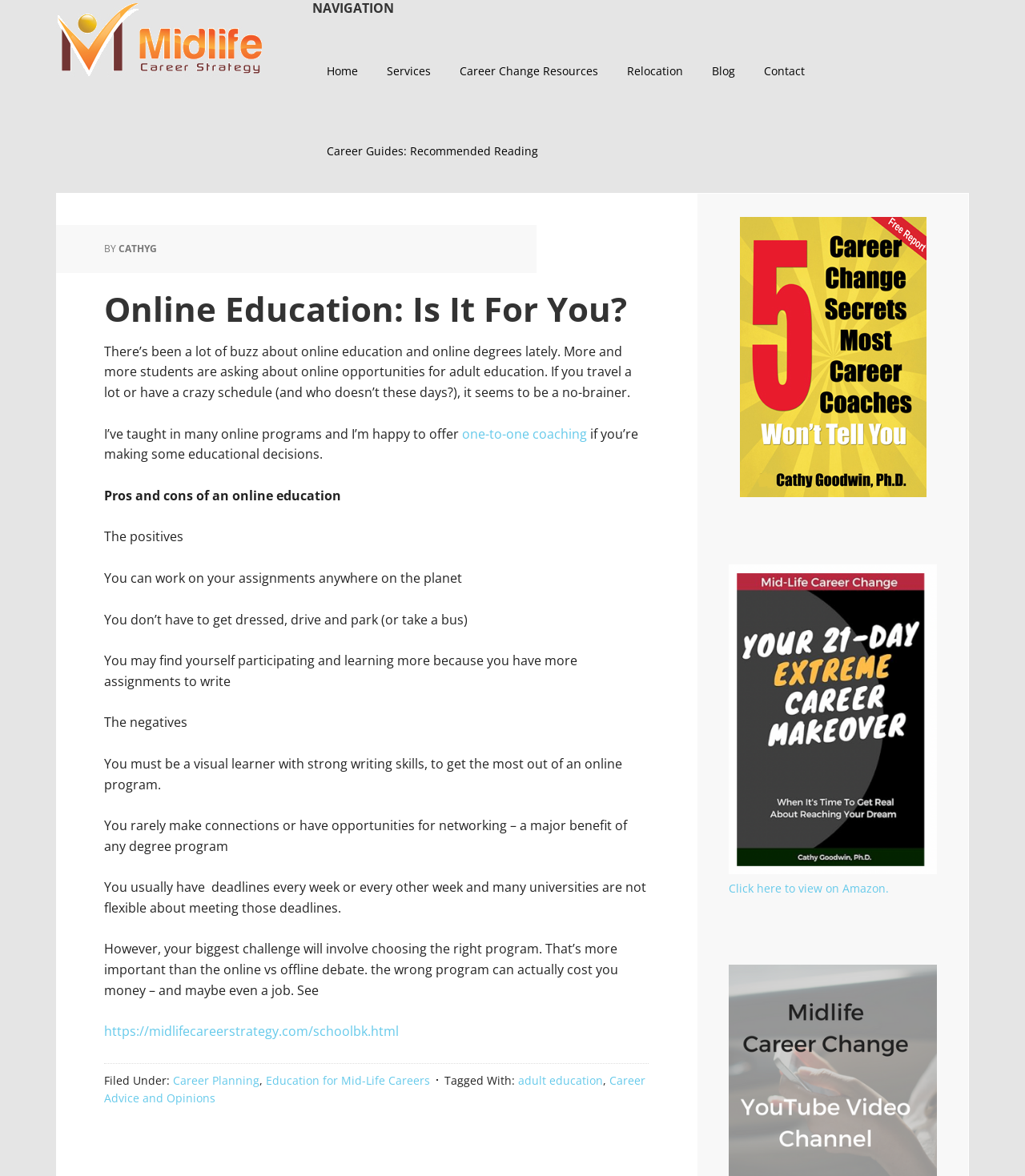Please answer the following query using a single word or phrase: 
What is the topic of the article?

Online Education